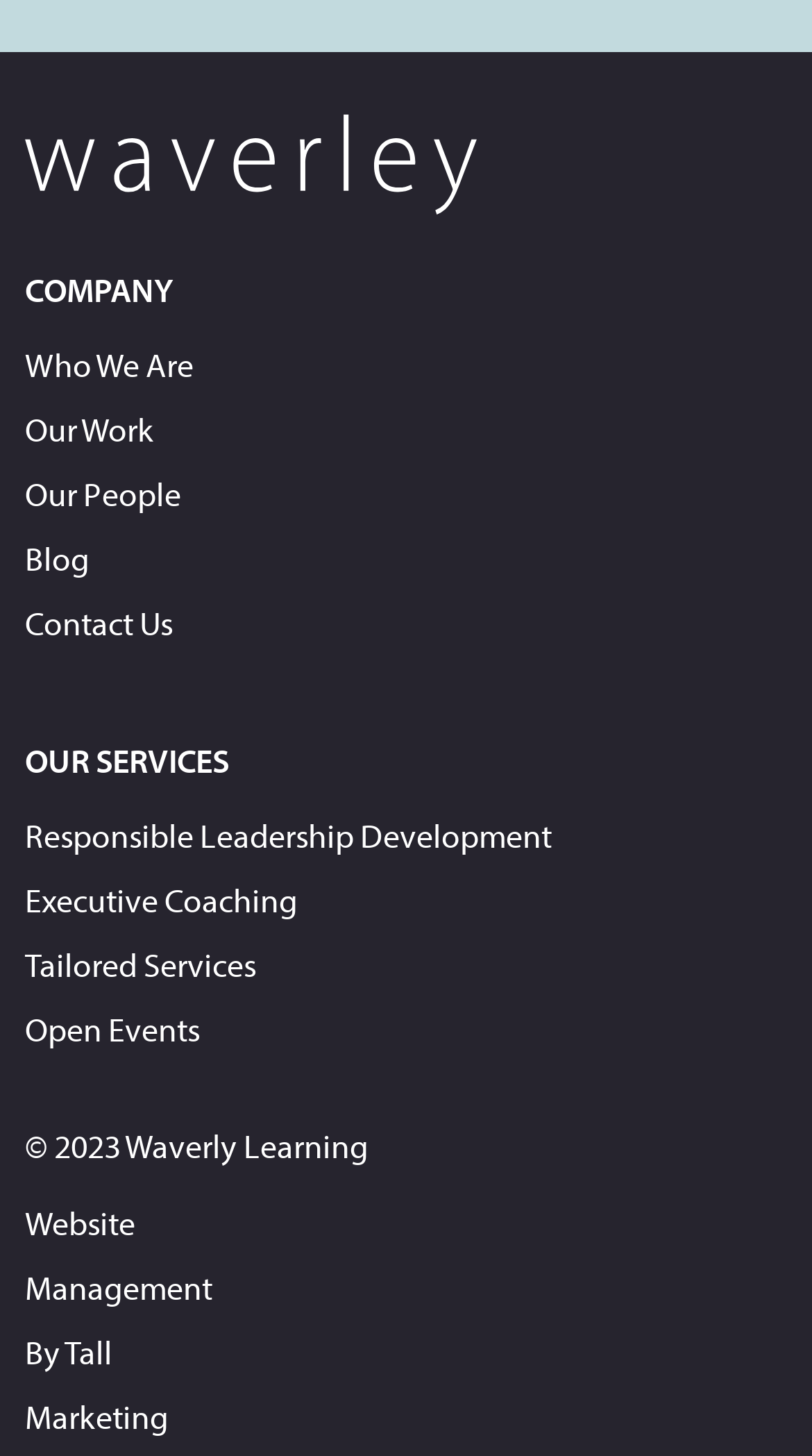Pinpoint the bounding box coordinates of the area that must be clicked to complete this instruction: "go to Who We Are page".

[0.031, 0.236, 0.238, 0.265]